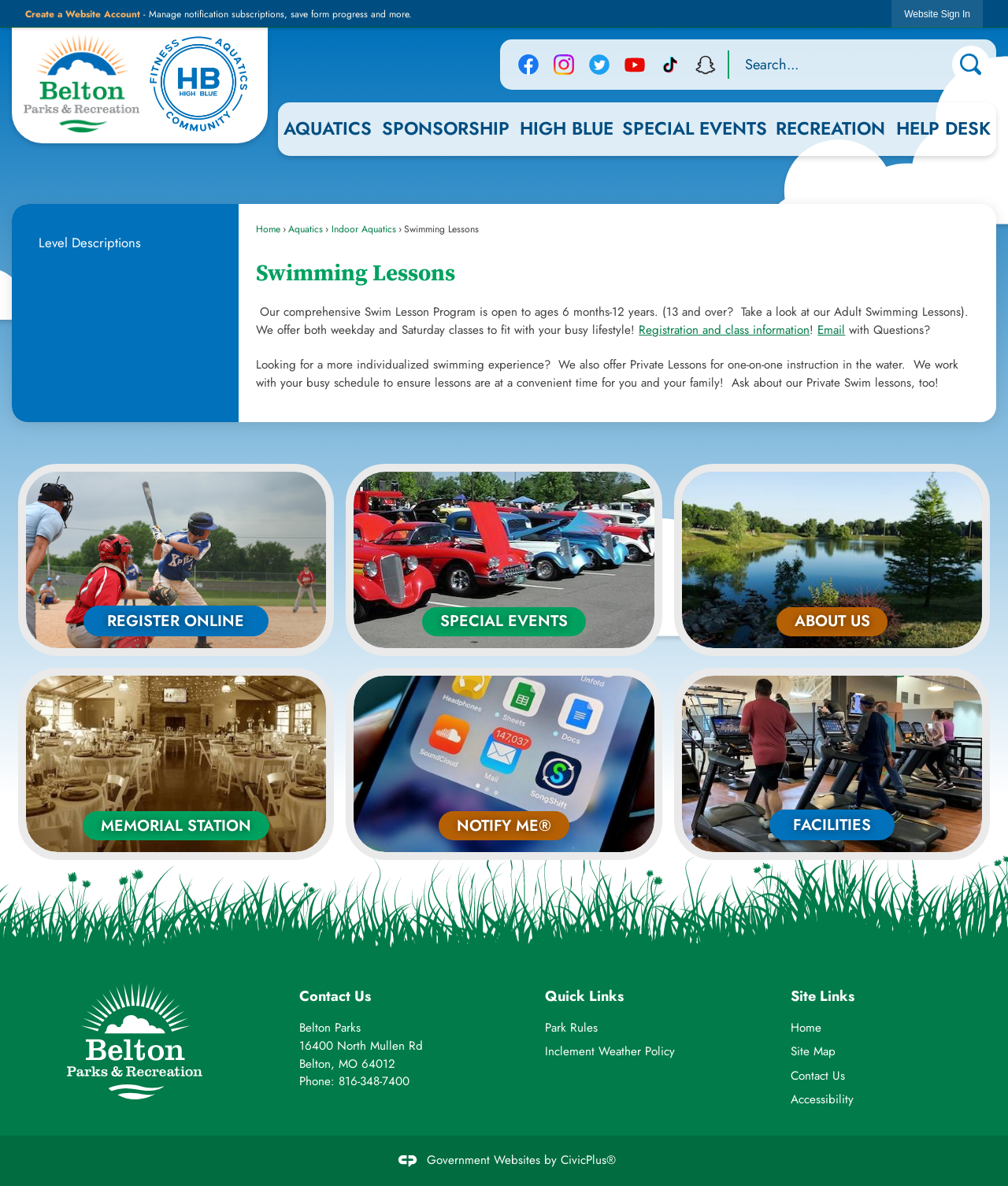Please identify the bounding box coordinates of the element's region that needs to be clicked to fulfill the following instruction: "Search". The bounding box coordinates should consist of four float numbers between 0 and 1, i.e., [left, top, right, bottom].

[0.722, 0.042, 0.982, 0.066]